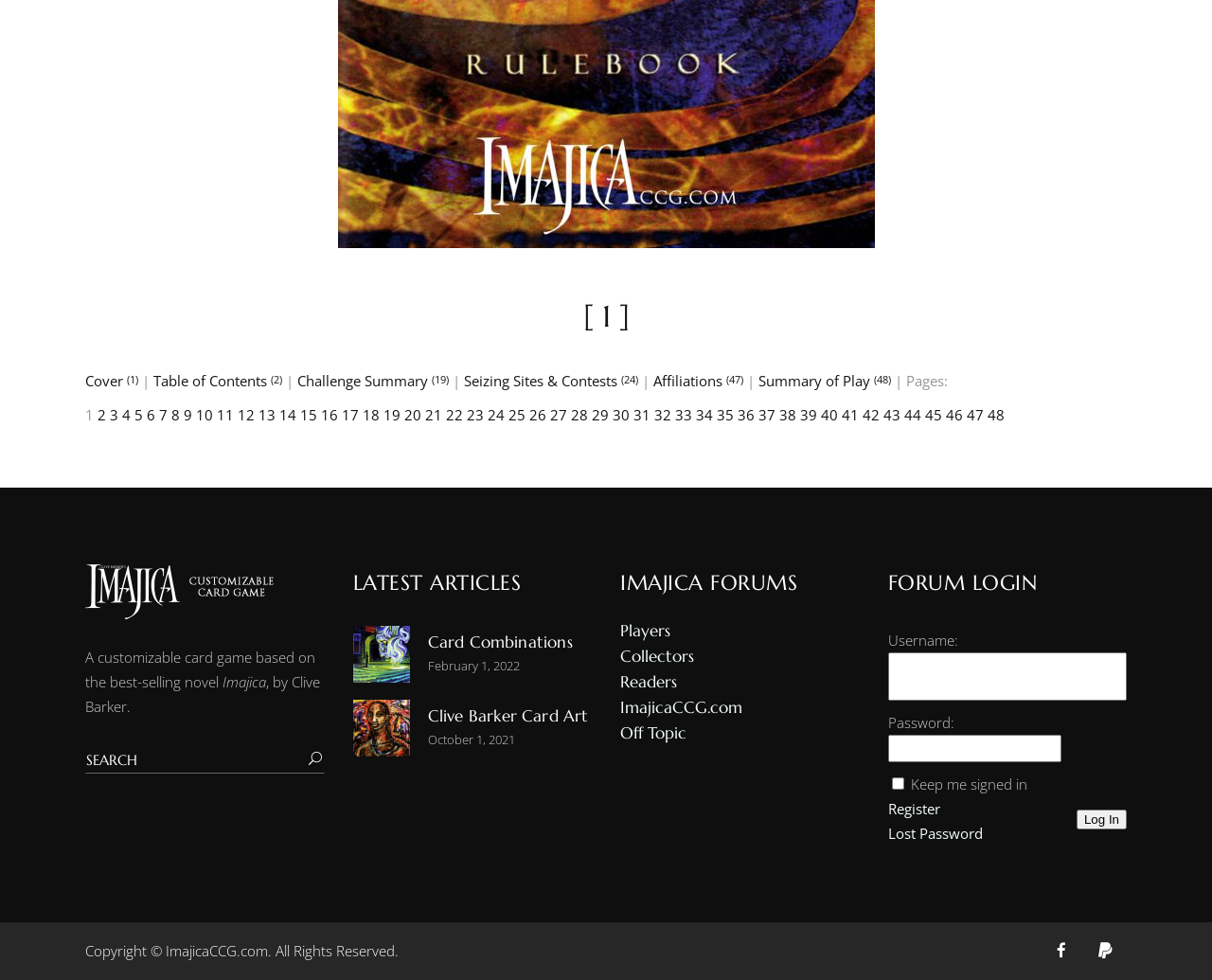Locate the bounding box coordinates of the element to click to perform the following action: 'Search for something in the search box'. The coordinates should be given as four float values between 0 and 1, in the form of [left, top, right, bottom].

[0.07, 0.753, 0.268, 0.789]